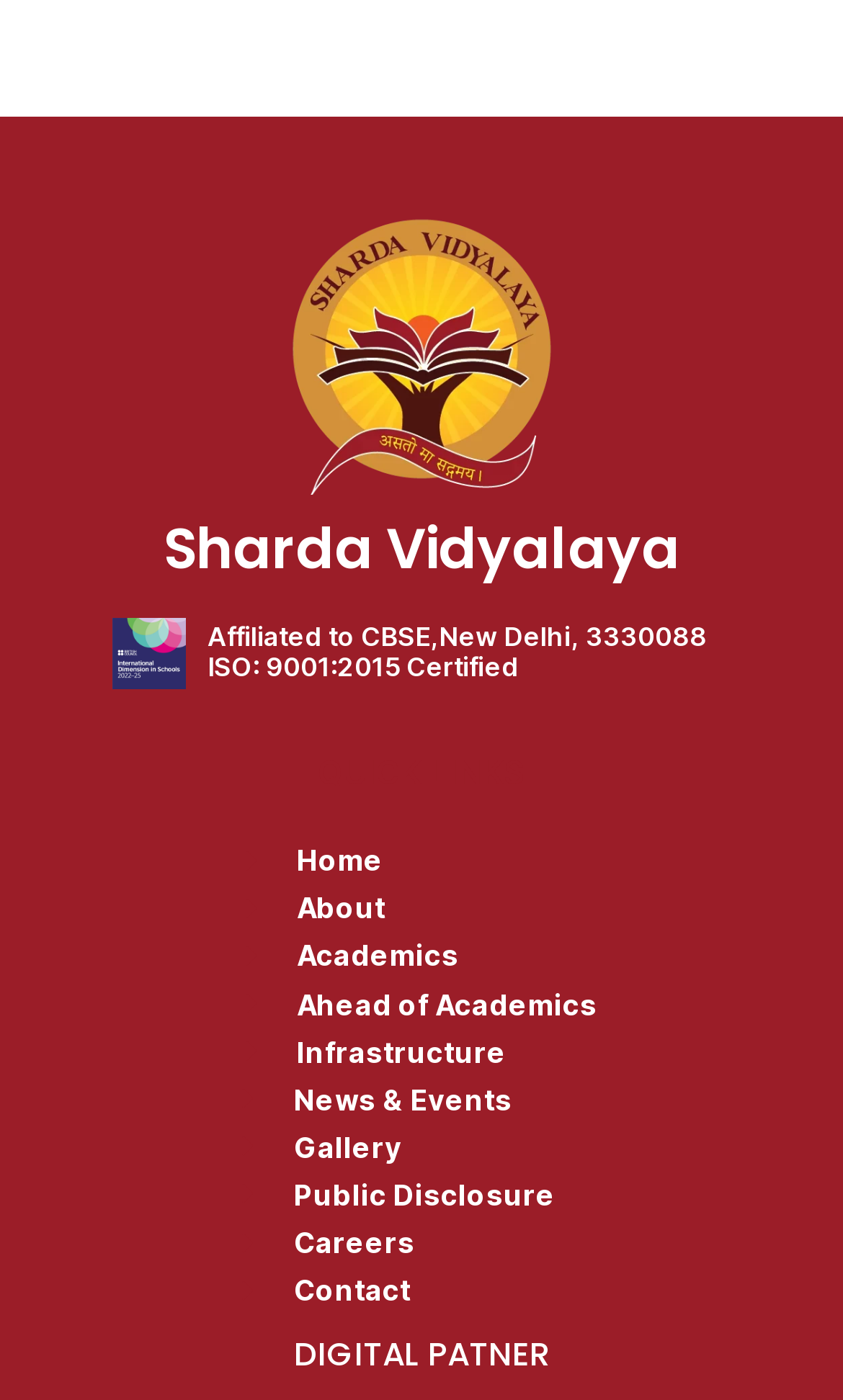Provide the bounding box coordinates of the HTML element described as: "Ahead of Academics​". The bounding box coordinates should be four float numbers between 0 and 1, i.e., [left, top, right, bottom].

[0.291, 0.7, 0.709, 0.734]